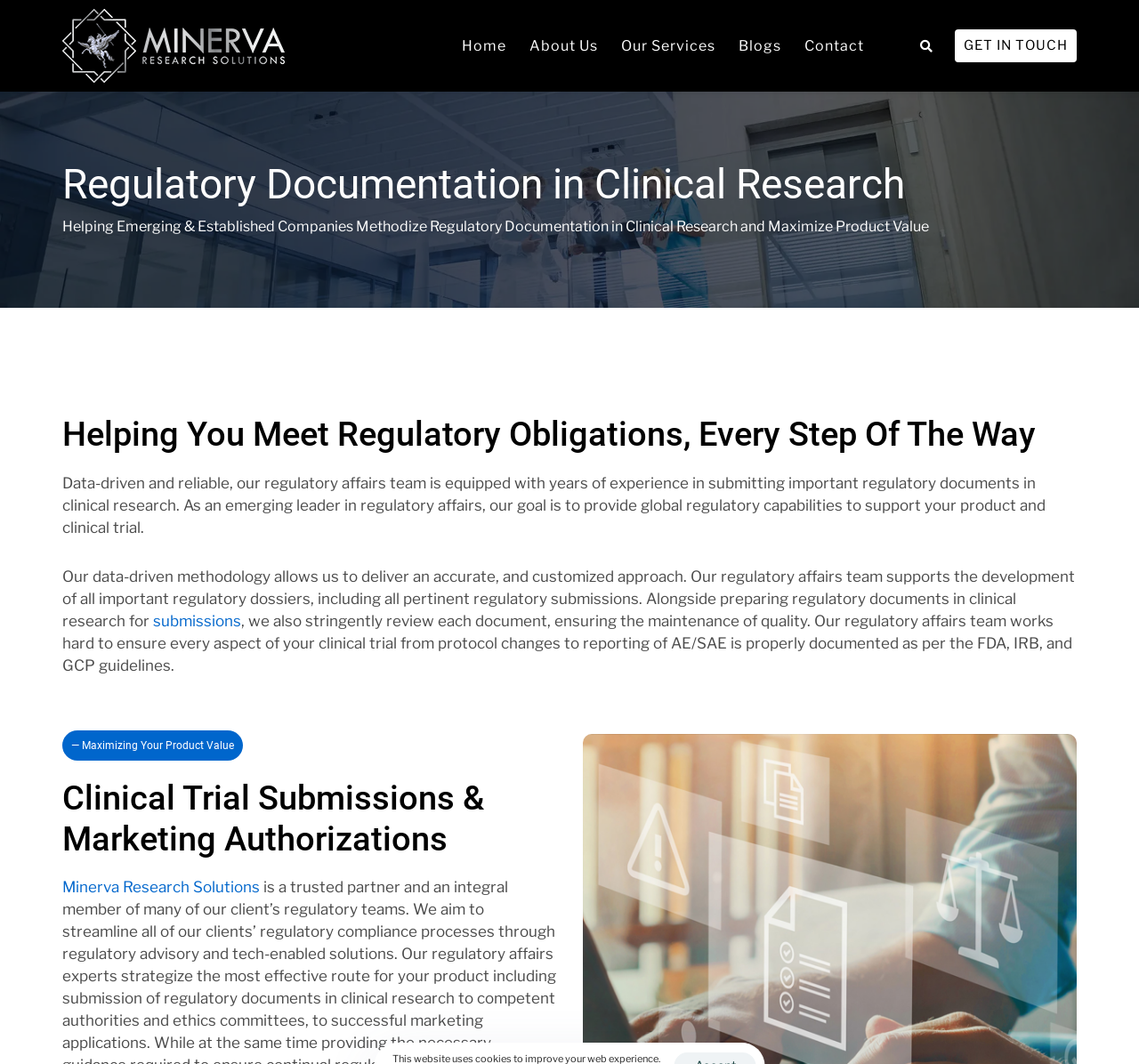Can you provide the bounding box coordinates for the element that should be clicked to implement the instruction: "get in touch"?

[0.838, 0.028, 0.945, 0.058]